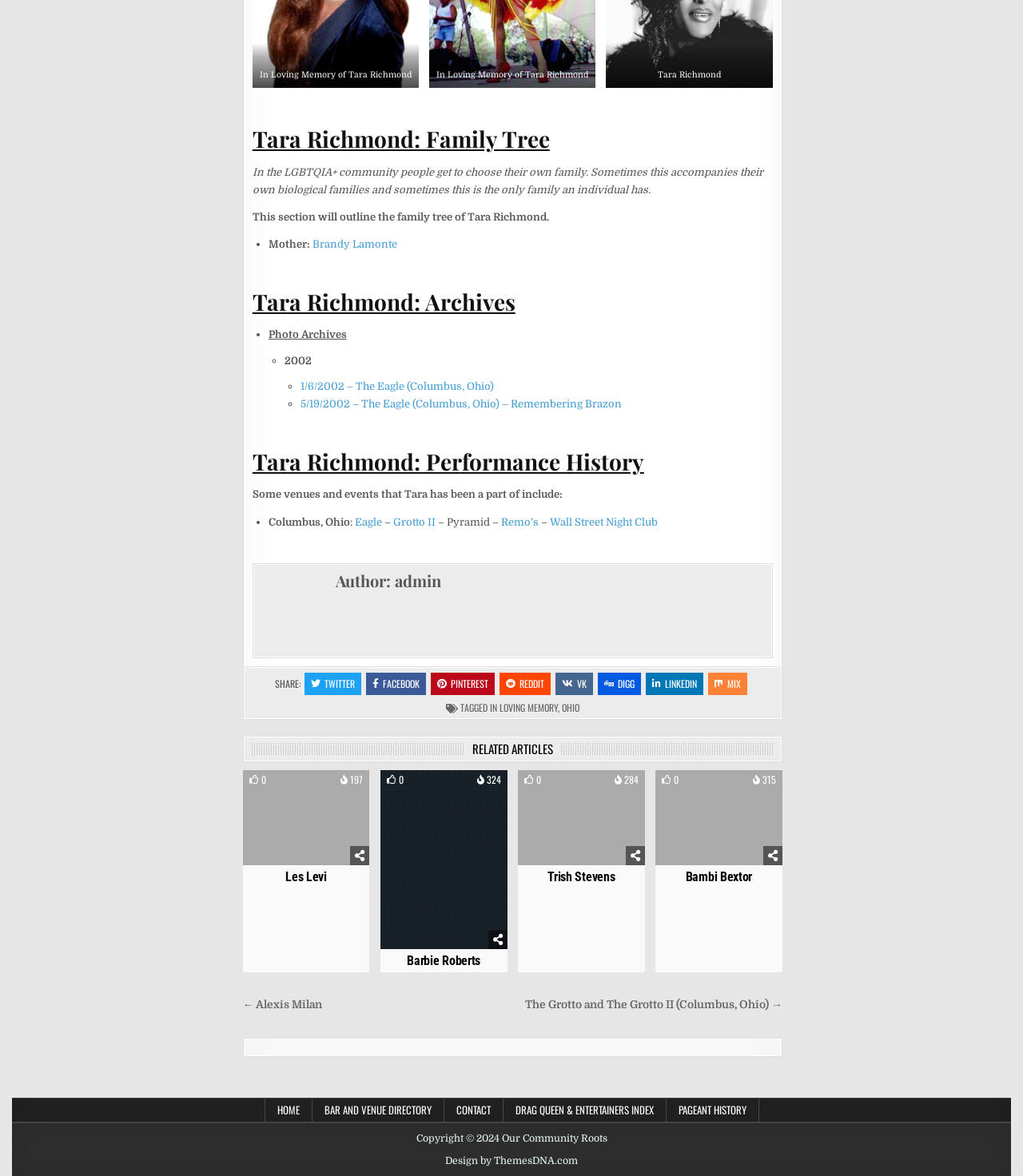What is the theme of this webpage?
Carefully examine the image and provide a detailed answer to the question.

The webpage appears to be related to the LGBTQIA+ community, as it mentions Tara Richmond's family tree and performance history in the context of the community. The webpage also mentions the concept of 'chosen family' in the LGBTQIA+ community.